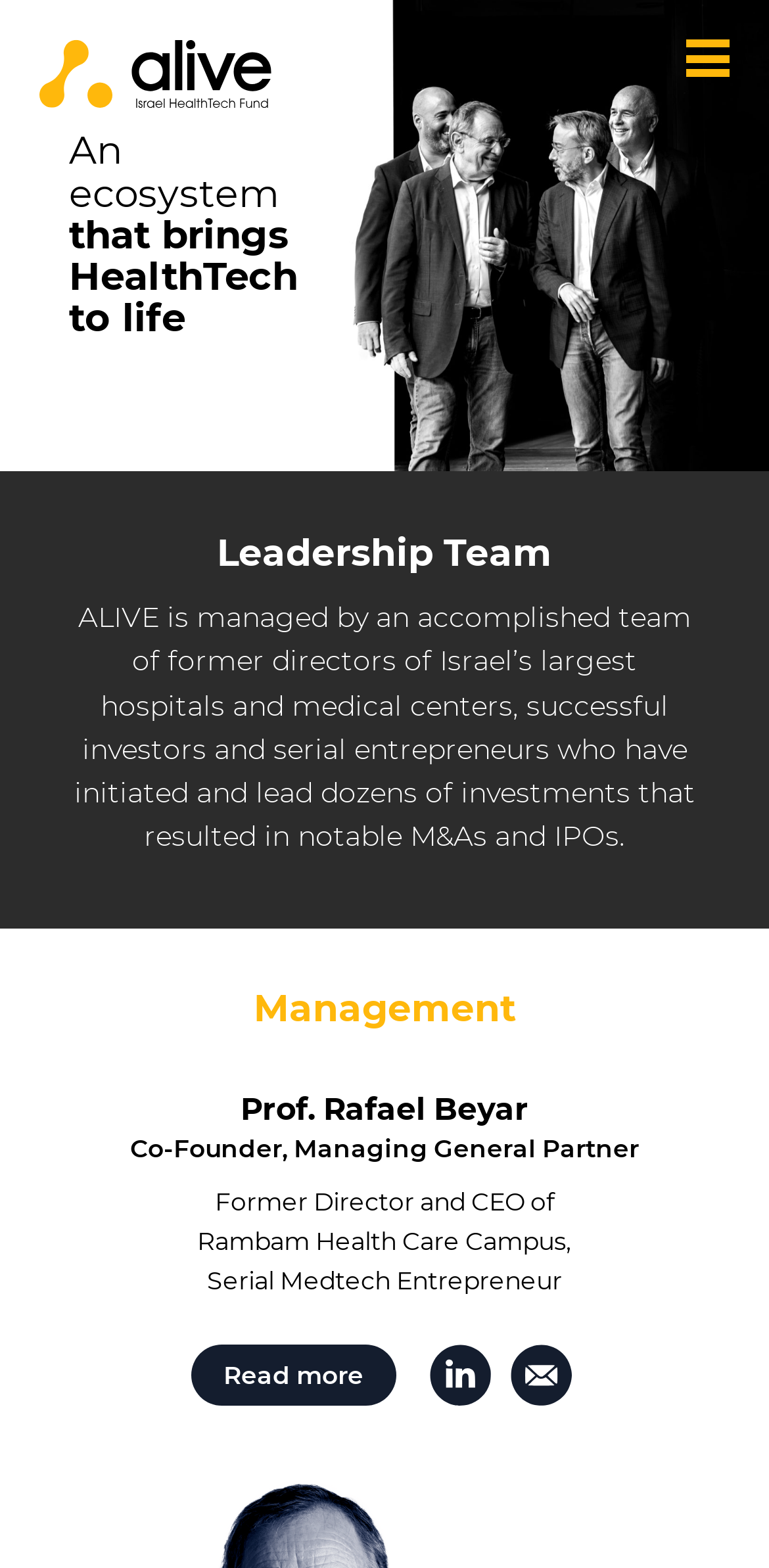What is the name of the HealthTech fund?
Using the image as a reference, give an elaborate response to the question.

The name of the HealthTech fund can be found in the link element with the text 'ALIVE - Israel HealthTech Fund' at the top of the webpage.